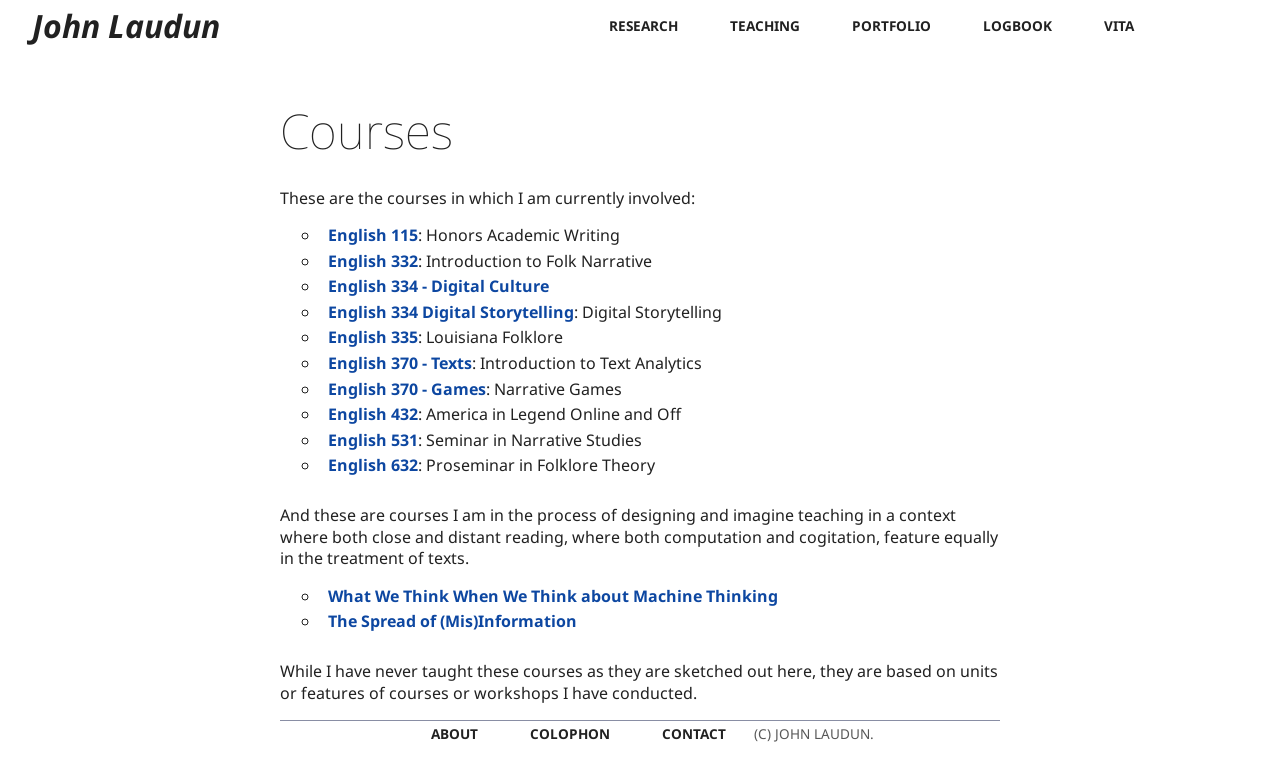Identify the coordinates of the bounding box for the element described below: "English 332". Return the coordinates as four float numbers between 0 and 1: [left, top, right, bottom].

[0.256, 0.329, 0.327, 0.357]